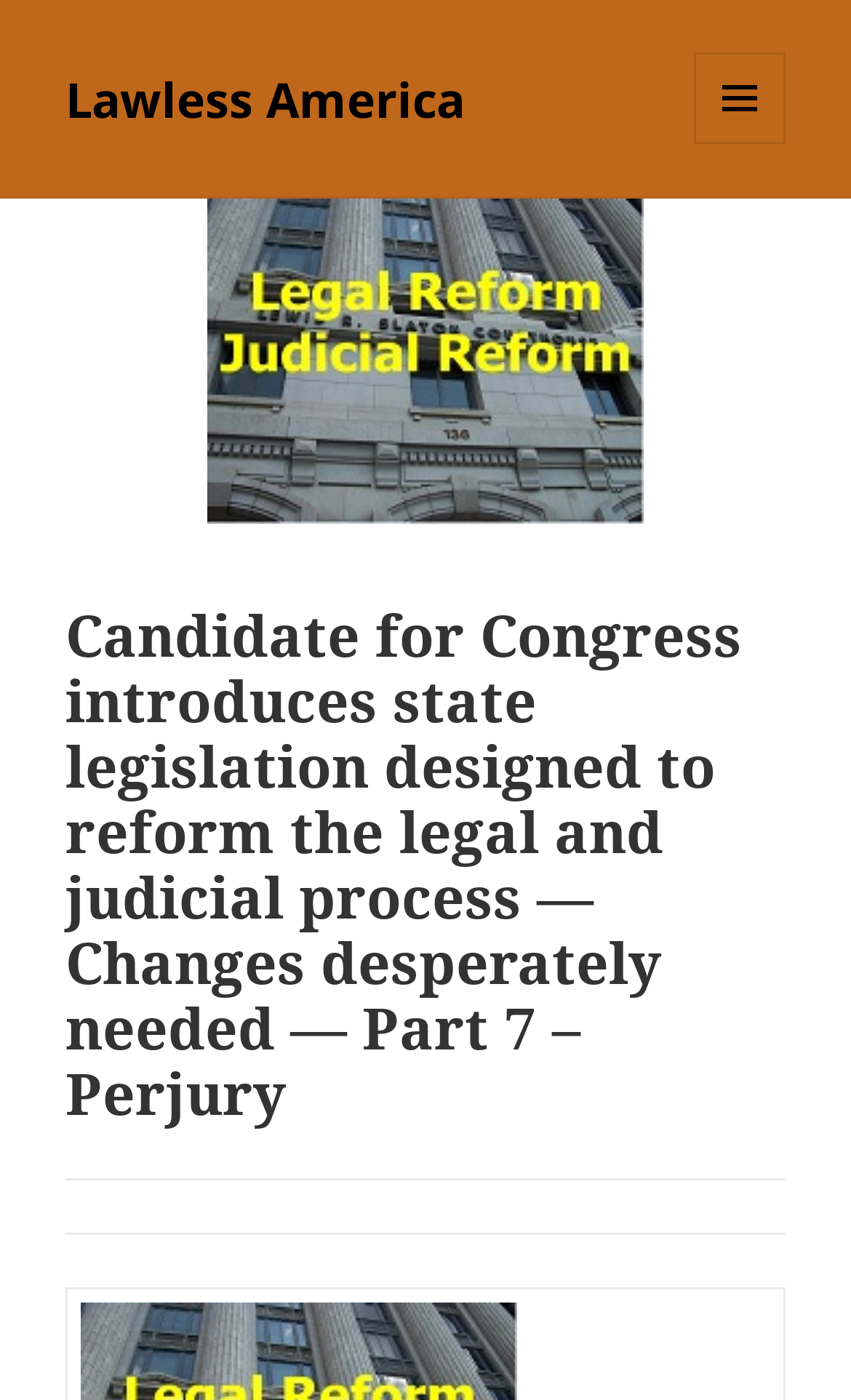What is the name of the website?
Based on the image content, provide your answer in one word or a short phrase.

Lawless America